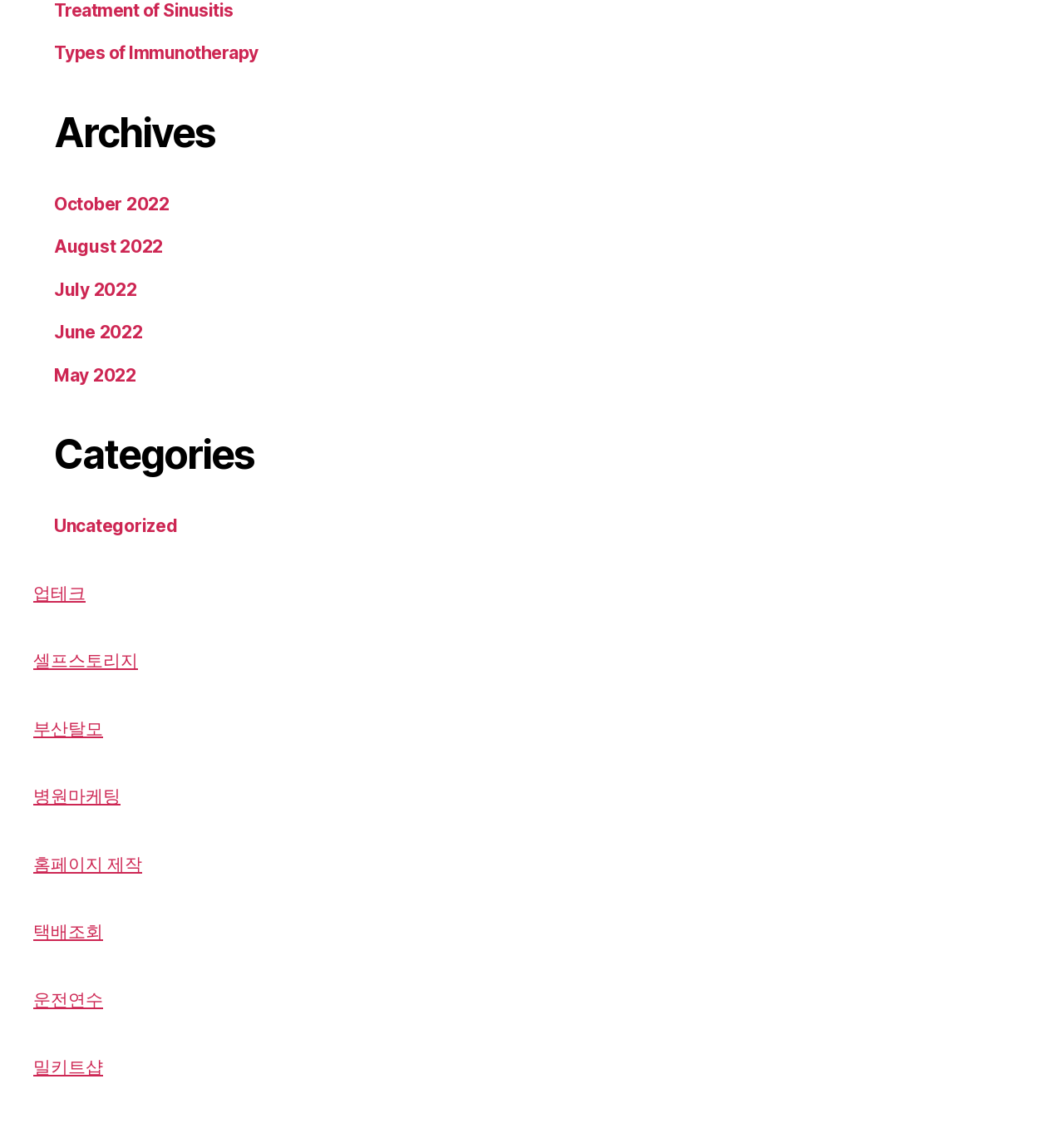How many links are under the 'Archives' heading? Look at the image and give a one-word or short phrase answer.

5